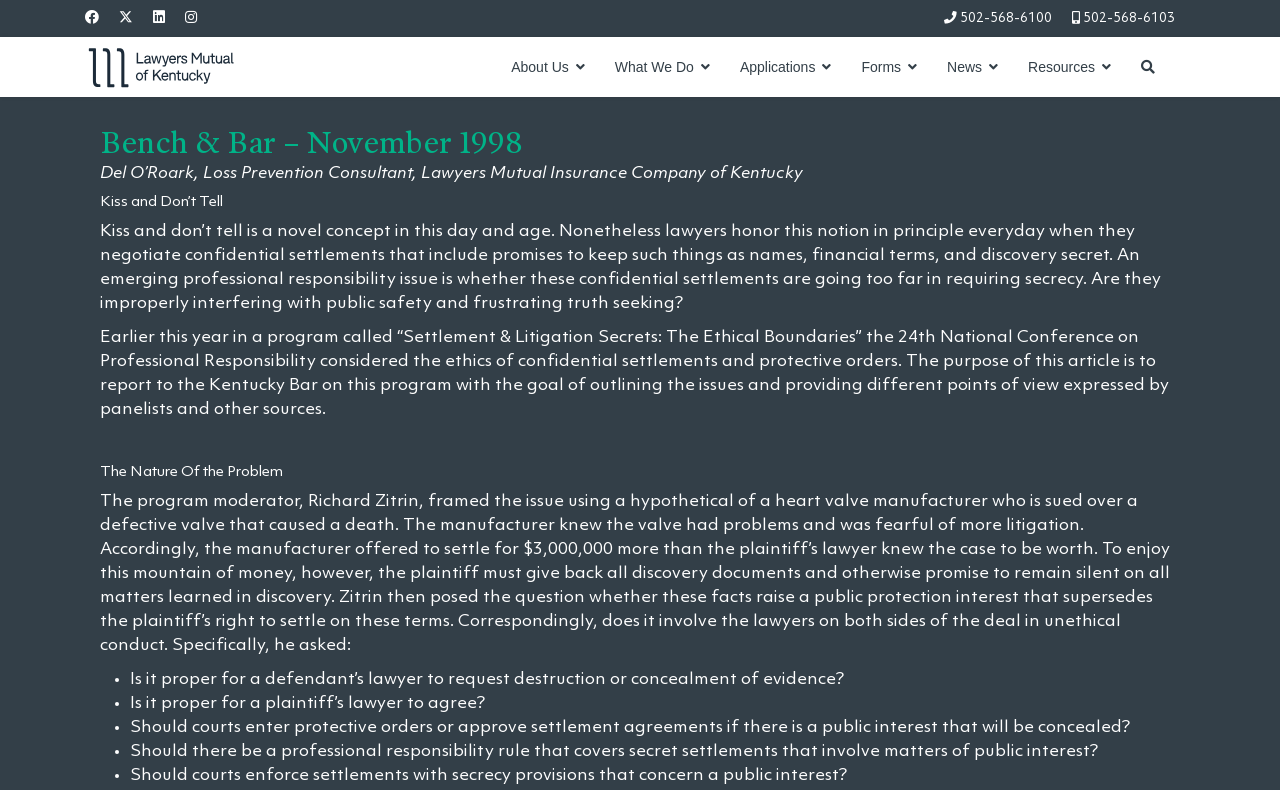What is the topic of the article?
Refer to the image and respond with a one-word or short-phrase answer.

Confidential settlements